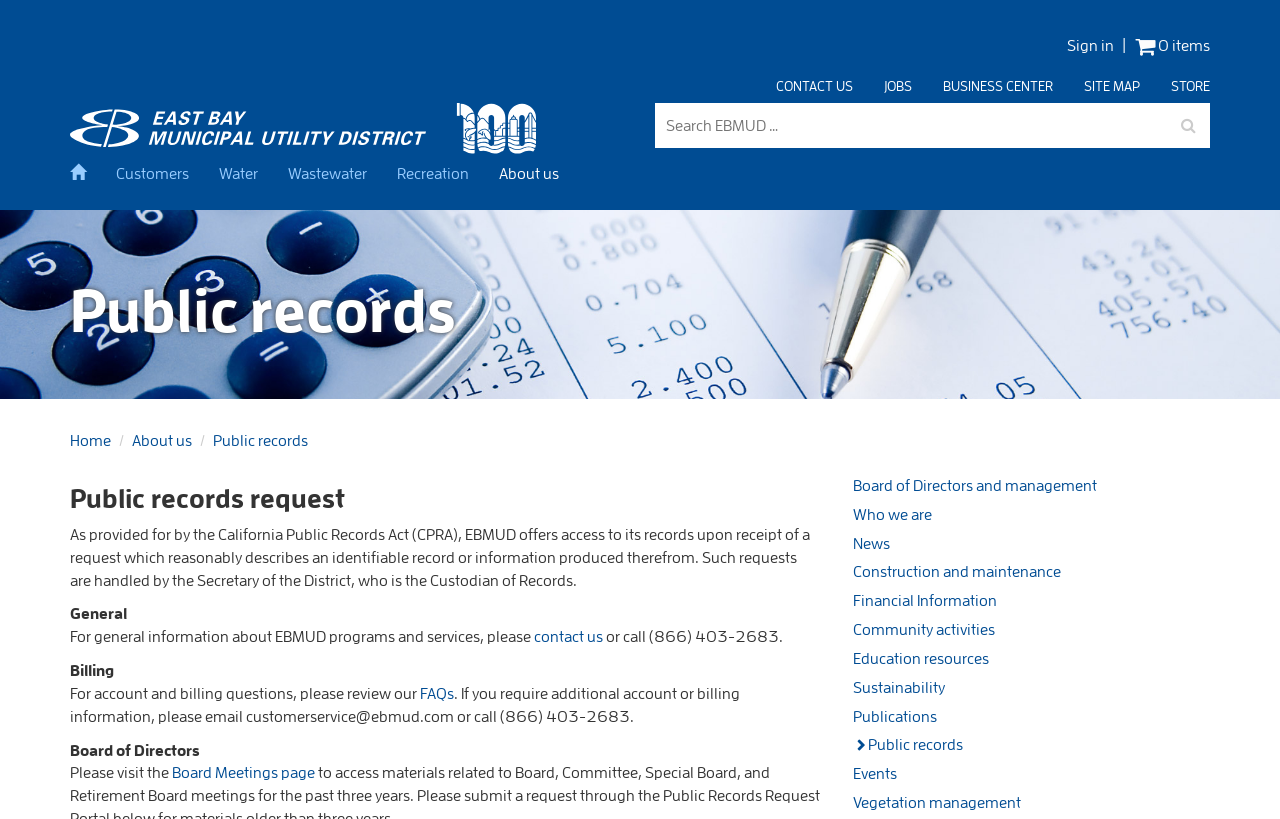What is the purpose of the public records request?
Provide a fully detailed and comprehensive answer to the question.

I read the static text under the 'Public records request' heading, which explains that EBMUD offers access to its records upon receipt of a request that reasonably describes an identifiable record or information produced therefrom.